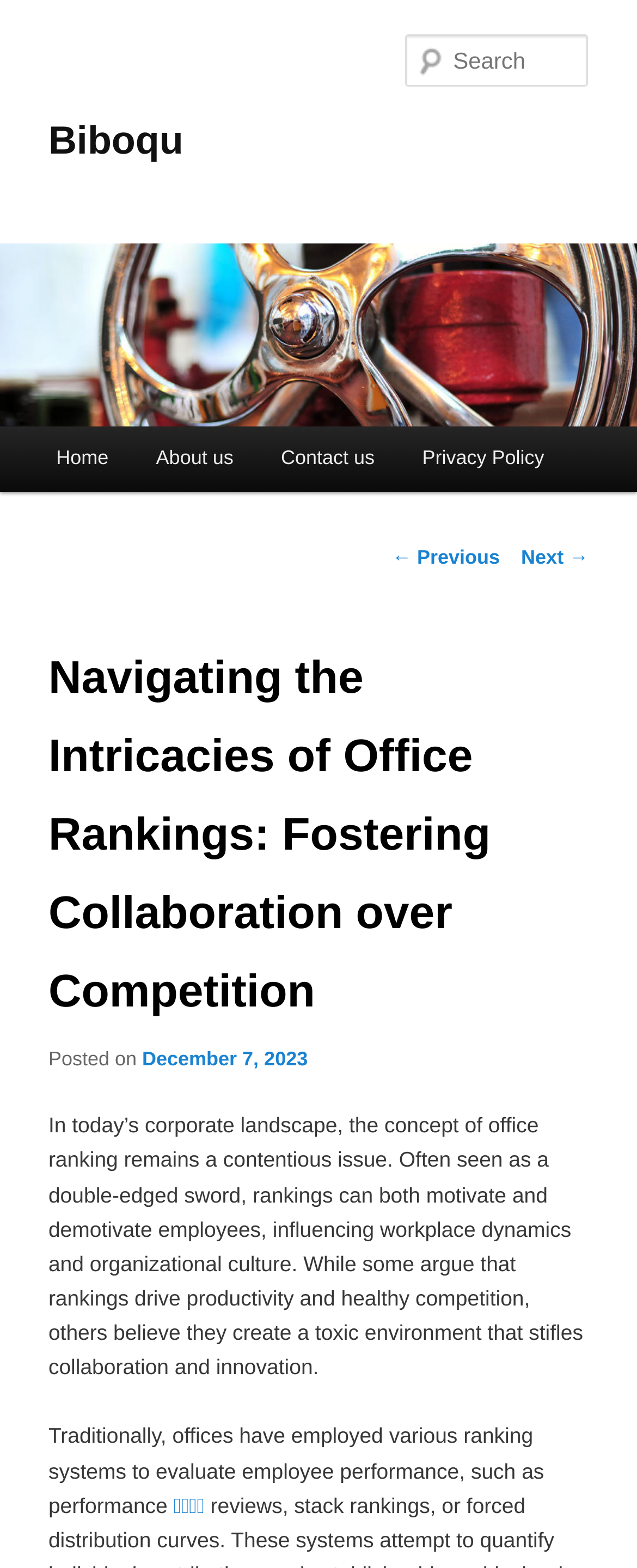Find the bounding box coordinates of the element you need to click on to perform this action: 'Check the post date'. The coordinates should be represented by four float values between 0 and 1, in the format [left, top, right, bottom].

[0.223, 0.668, 0.483, 0.683]